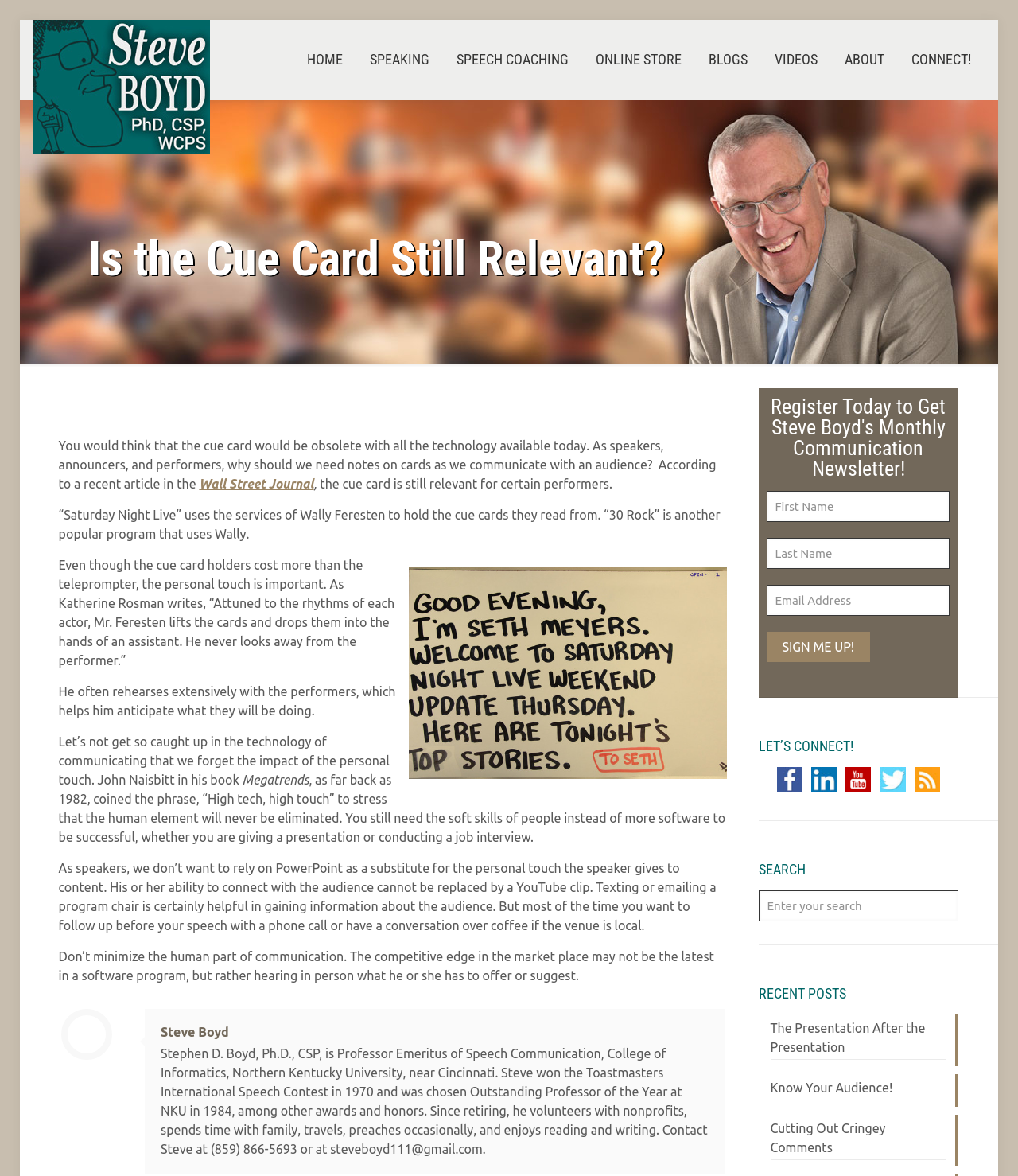Determine the bounding box coordinates for the UI element described. Format the coordinates as (top-left x, top-left y, bottom-right x, bottom-right y) and ensure all values are between 0 and 1. Element description: SPEECH COACHING

[0.437, 0.034, 0.57, 0.068]